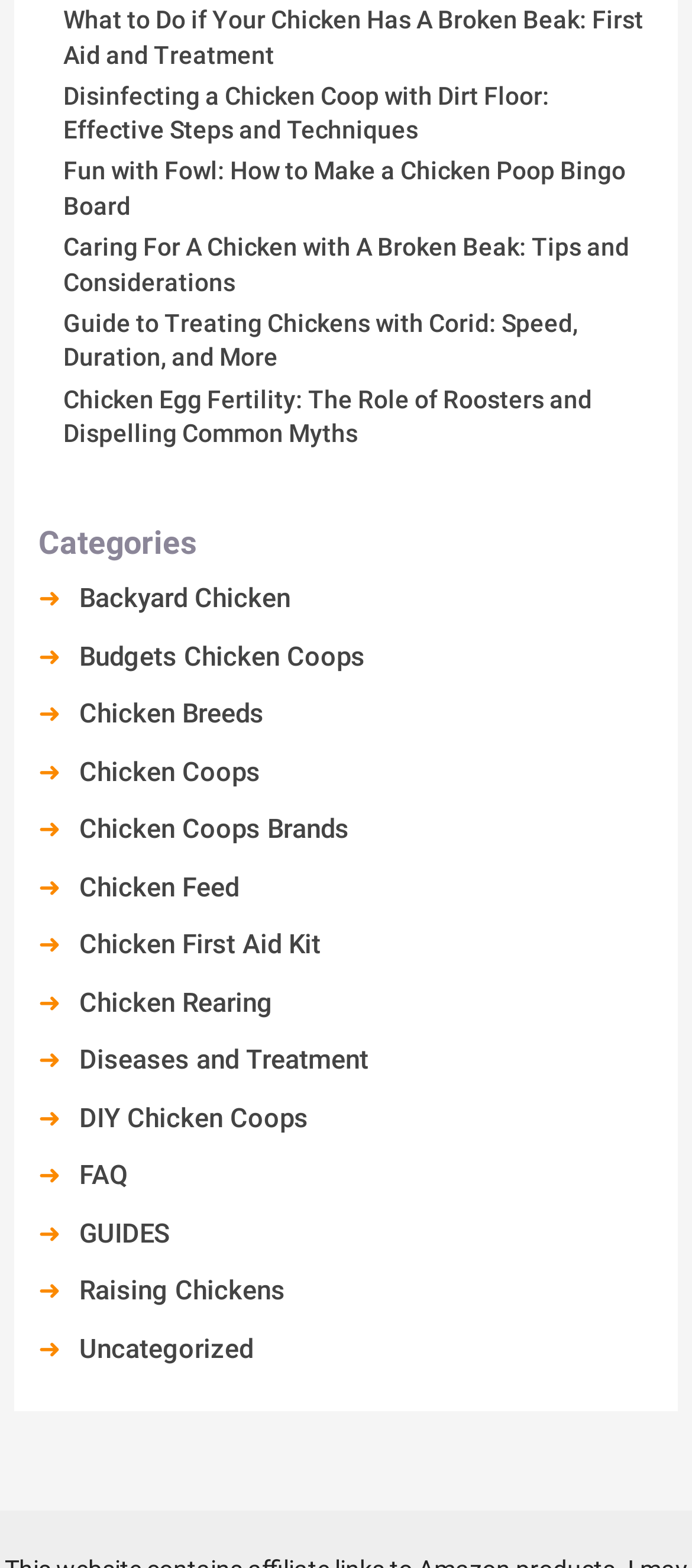Predict the bounding box coordinates of the UI element that matches this description: "Chicken Coops". The coordinates should be in the format [left, top, right, bottom] with each value between 0 and 1.

[0.114, 0.482, 0.376, 0.502]